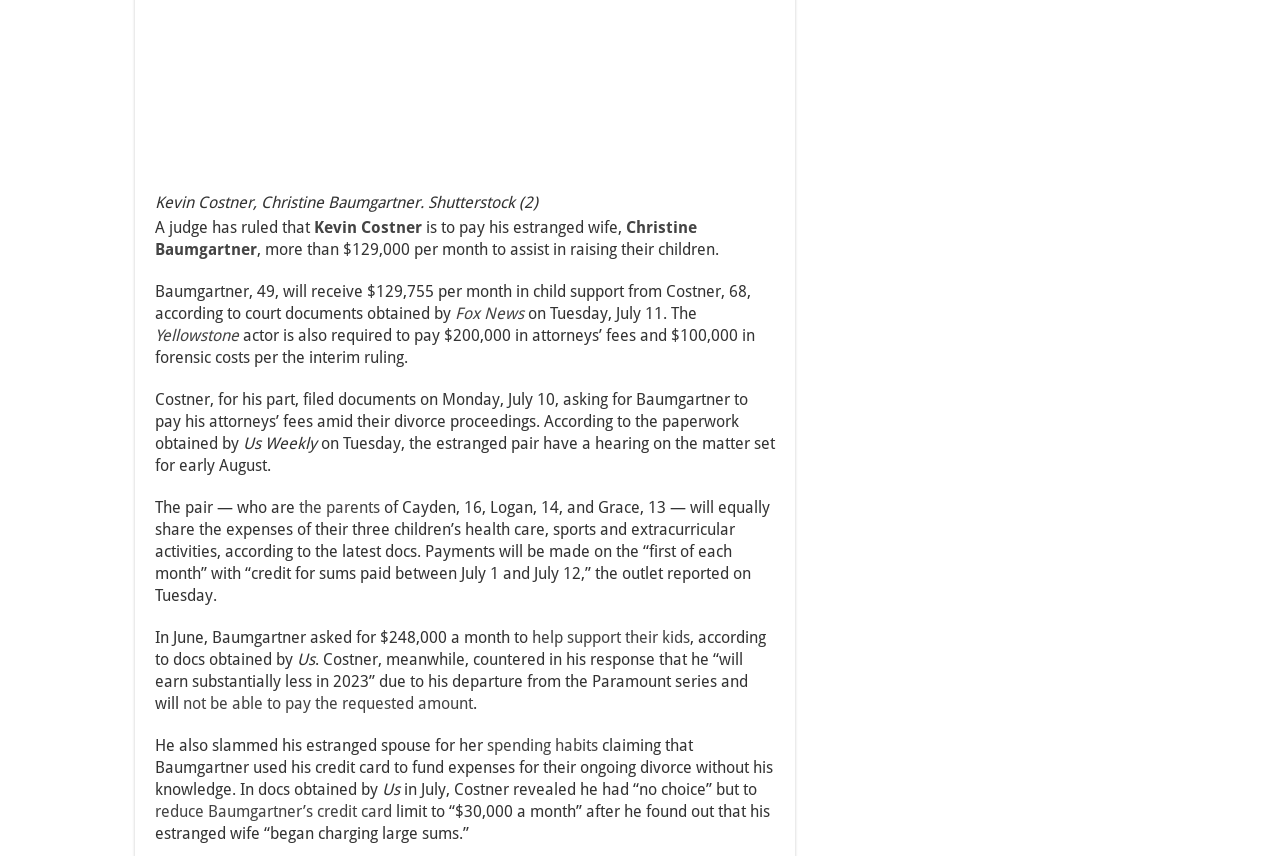Please provide a one-word or phrase answer to the question: 
Who is required to pay $129,755 per month in child support?

Kevin Costner